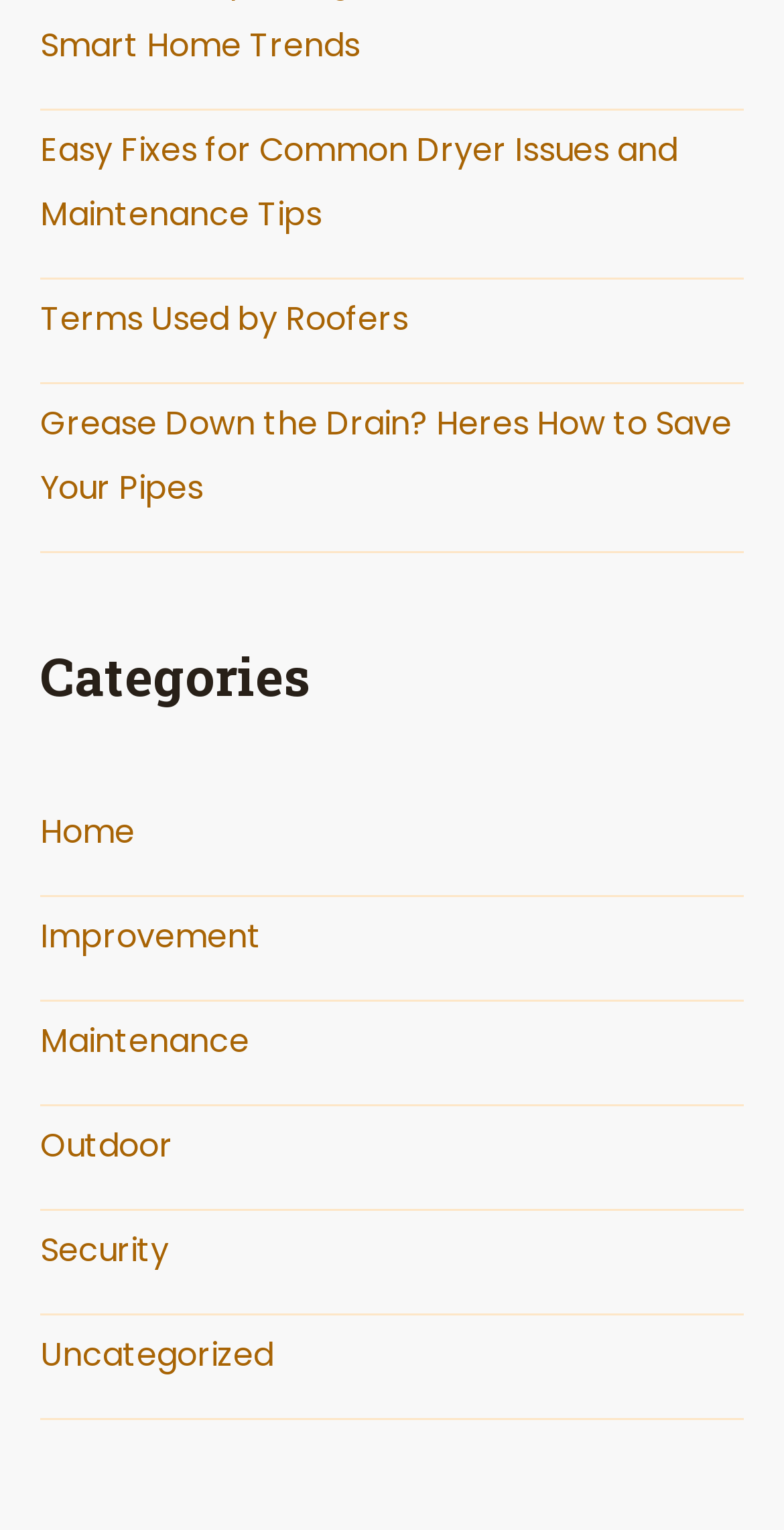Provide the bounding box coordinates for the area that should be clicked to complete the instruction: "Explore home improvement articles".

[0.051, 0.597, 0.333, 0.627]